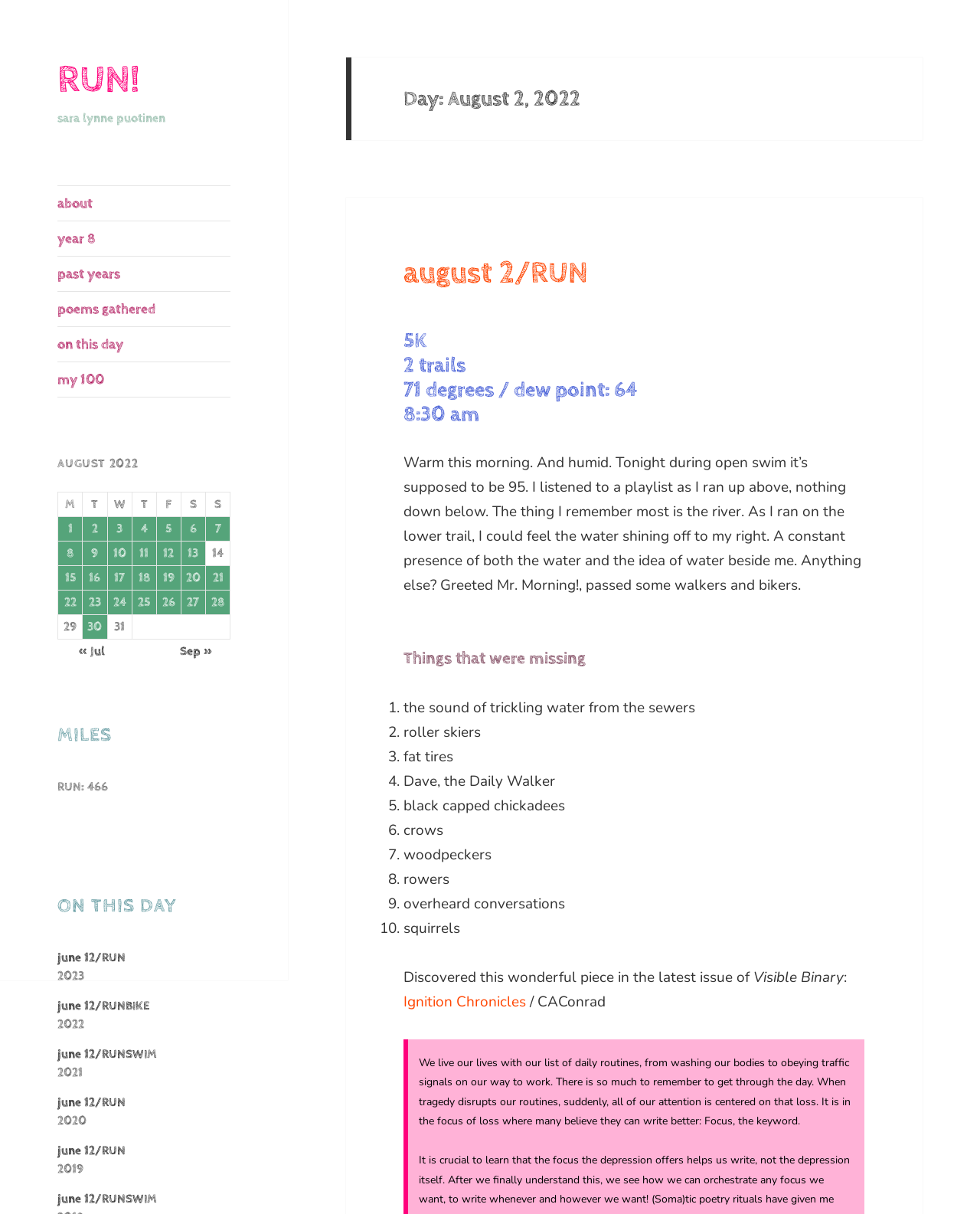Please find the bounding box coordinates for the clickable element needed to perform this instruction: "view about page".

[0.059, 0.153, 0.235, 0.182]